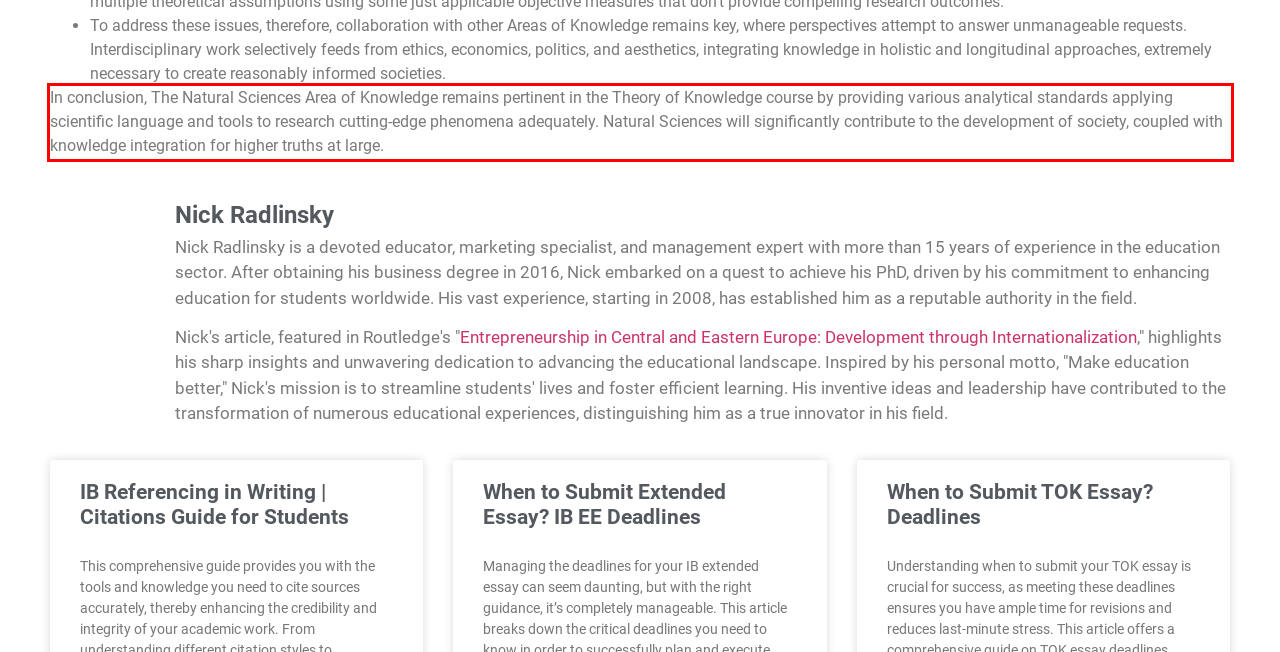You are provided with a screenshot of a webpage featuring a red rectangle bounding box. Extract the text content within this red bounding box using OCR.

In conclusion, The Natural Sciences Area of Knowledge remains pertinent in the Theory of Knowledge course by providing various analytical standards applying scientific language and tools to research cutting-edge phenomena adequately. Natural Sciences will significantly contribute to the development of society, coupled with knowledge integration for higher truths at large.